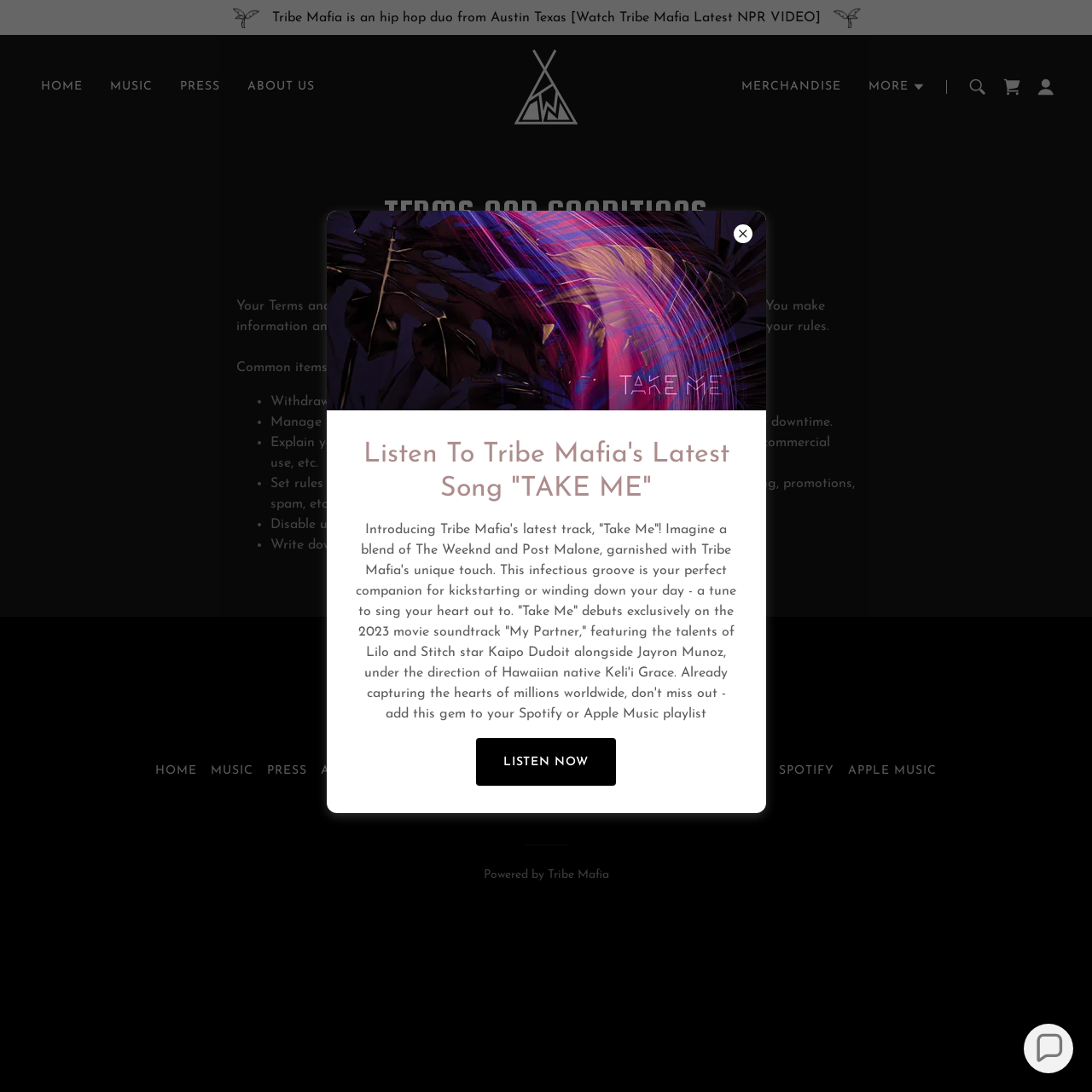Please identify the bounding box coordinates of the area that needs to be clicked to follow this instruction: "Listen to Tribe Mafia's latest song 'TAKE ME'".

[0.436, 0.676, 0.564, 0.72]